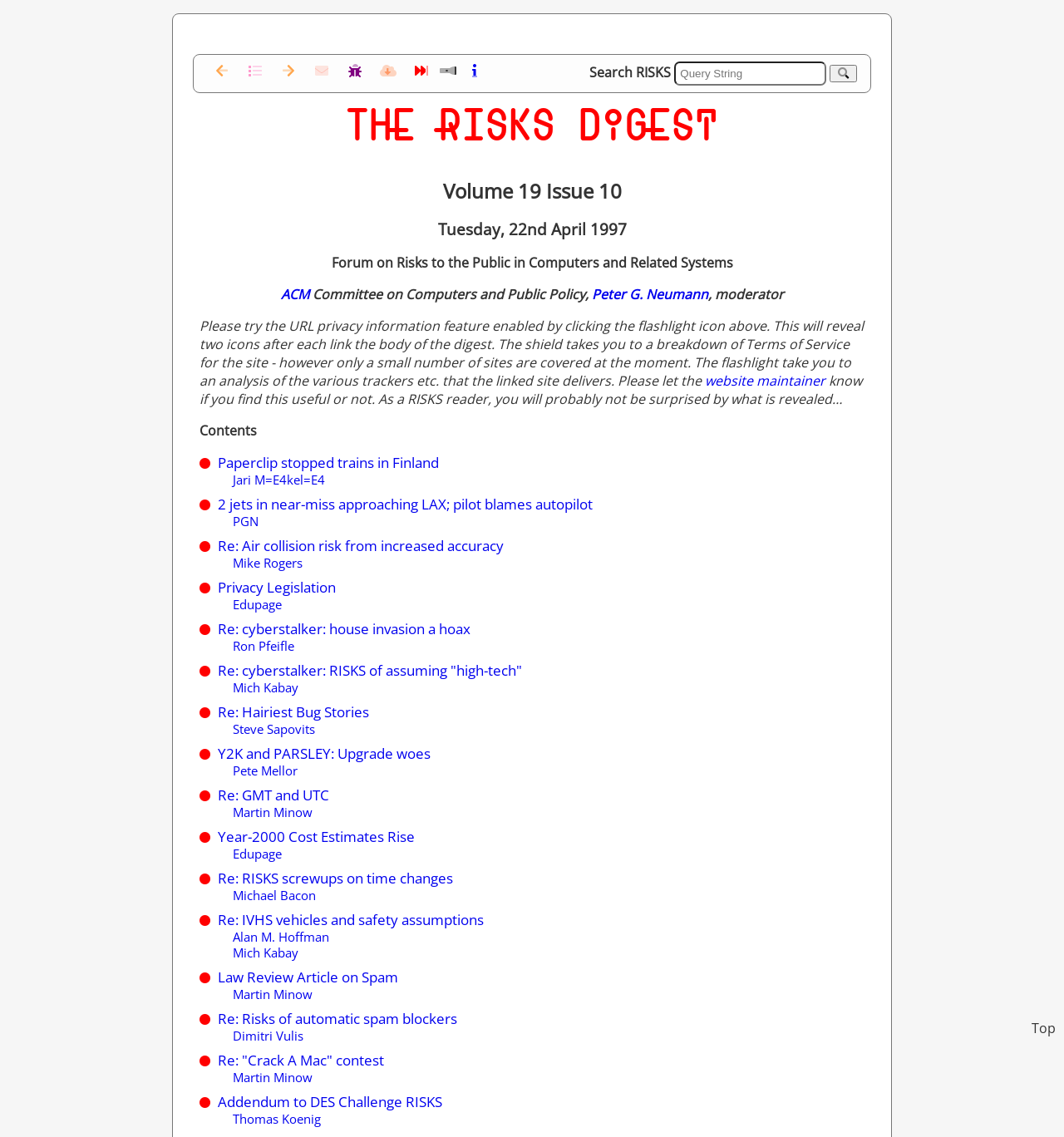Predict the bounding box coordinates of the area that should be clicked to accomplish the following instruction: "Search RISKS". The bounding box coordinates should consist of four float numbers between 0 and 1, i.e., [left, top, right, bottom].

[0.634, 0.054, 0.777, 0.075]